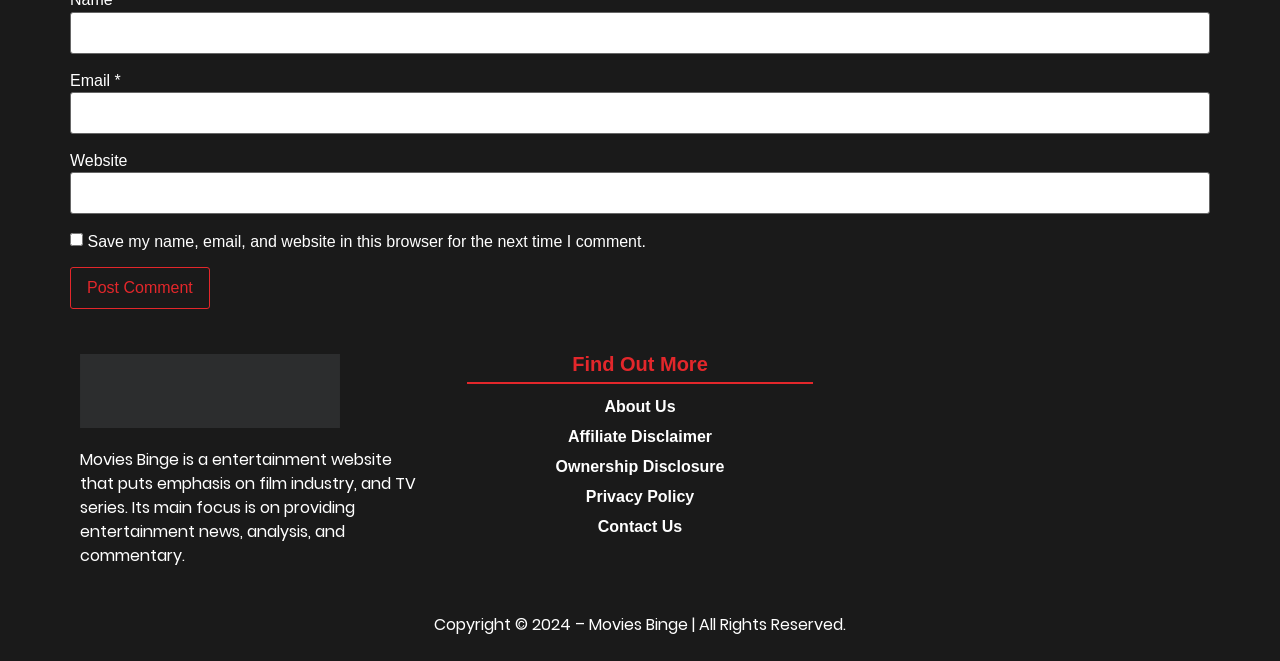Identify the bounding box coordinates of the section to be clicked to complete the task described by the following instruction: "Enter your name". The coordinates should be four float numbers between 0 and 1, formatted as [left, top, right, bottom].

[0.055, 0.018, 0.945, 0.081]